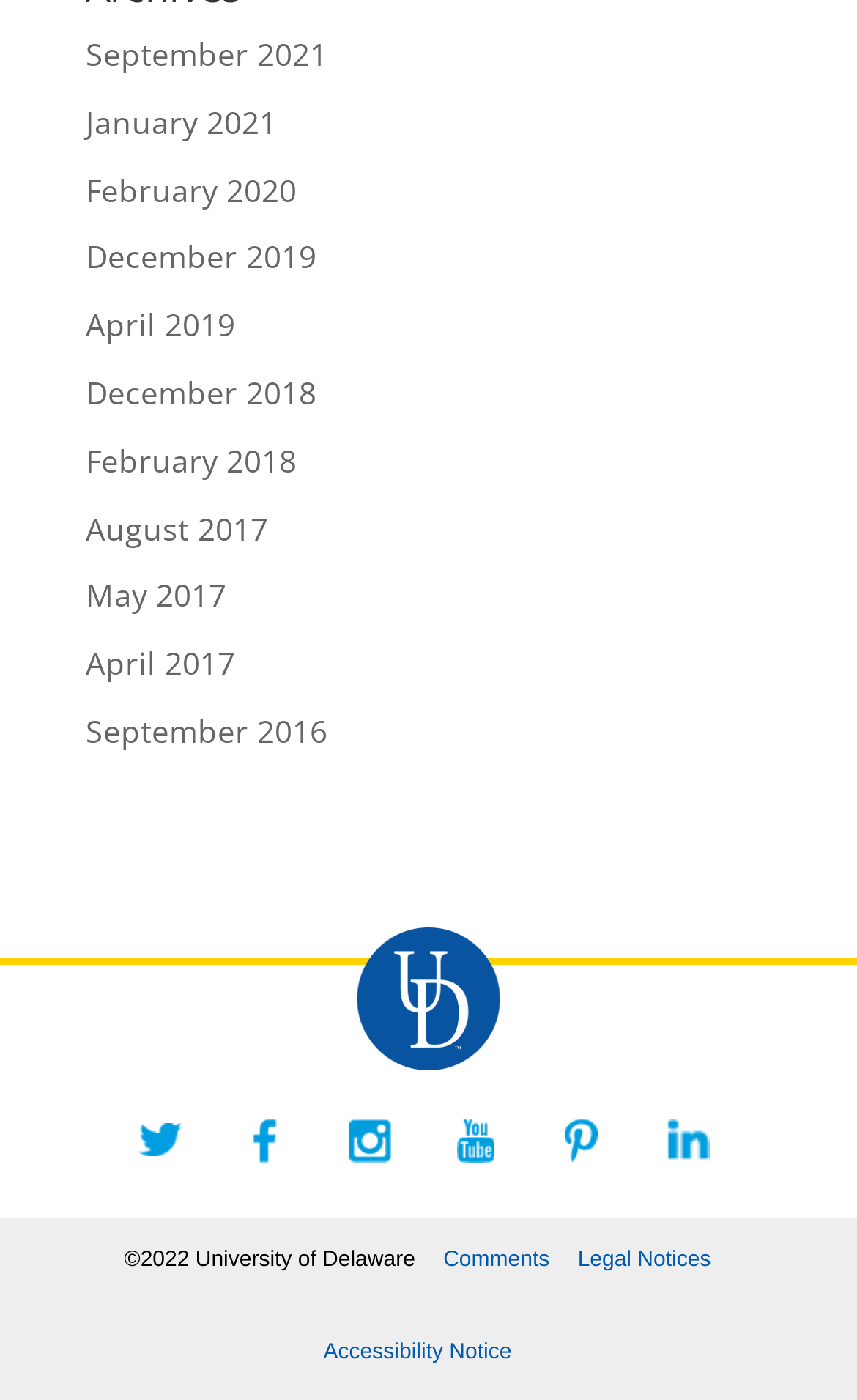What is the earliest month listed?
Examine the webpage screenshot and provide an in-depth answer to the question.

By examining the list of links, I found that the earliest month listed is August 2017, which is located at the bottom of the list.